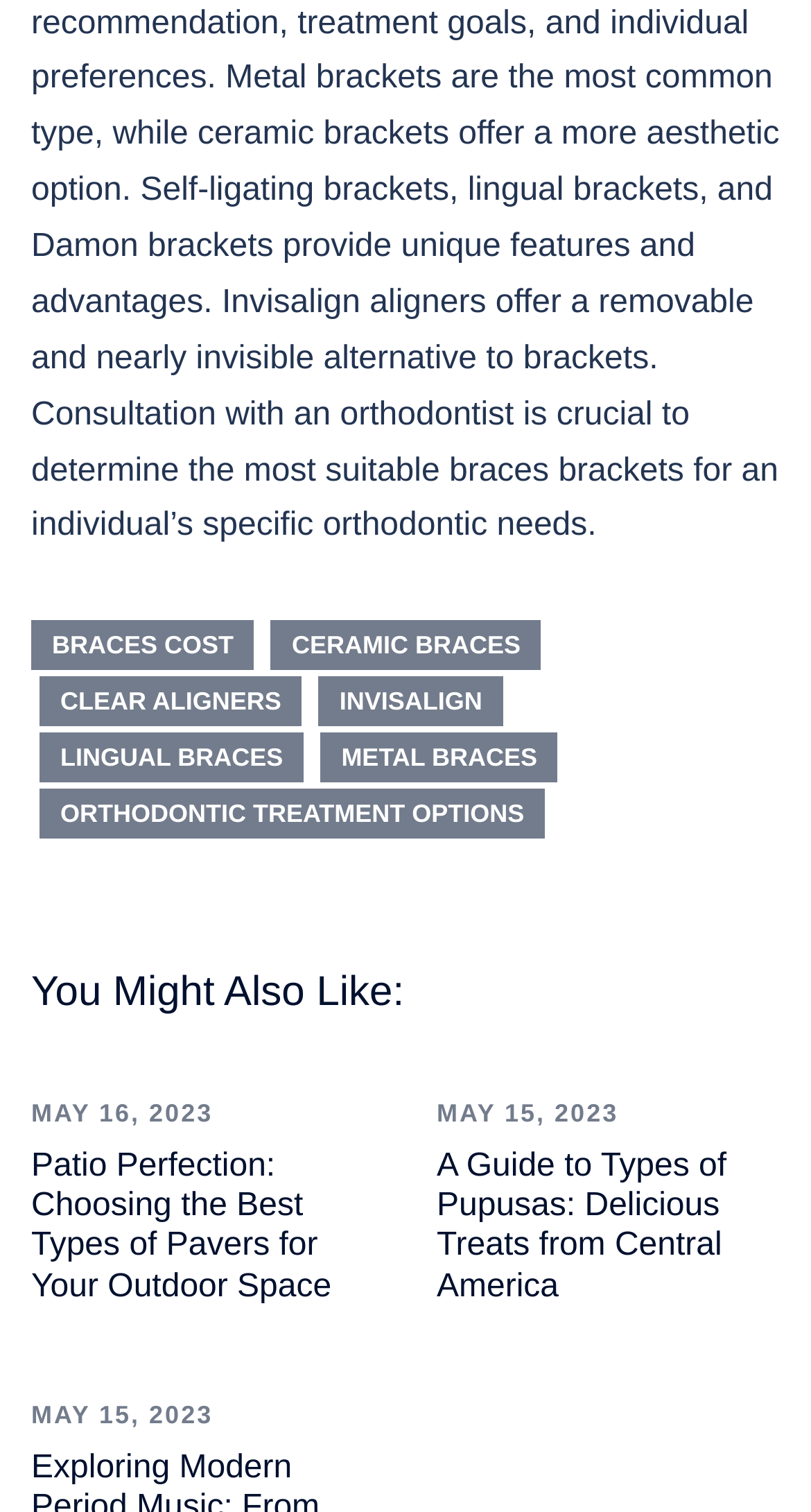Kindly determine the bounding box coordinates of the area that needs to be clicked to fulfill this instruction: "View 'A Guide to Types of Pupusas: Delicious Treats from Central America'".

[0.538, 0.758, 0.962, 0.864]